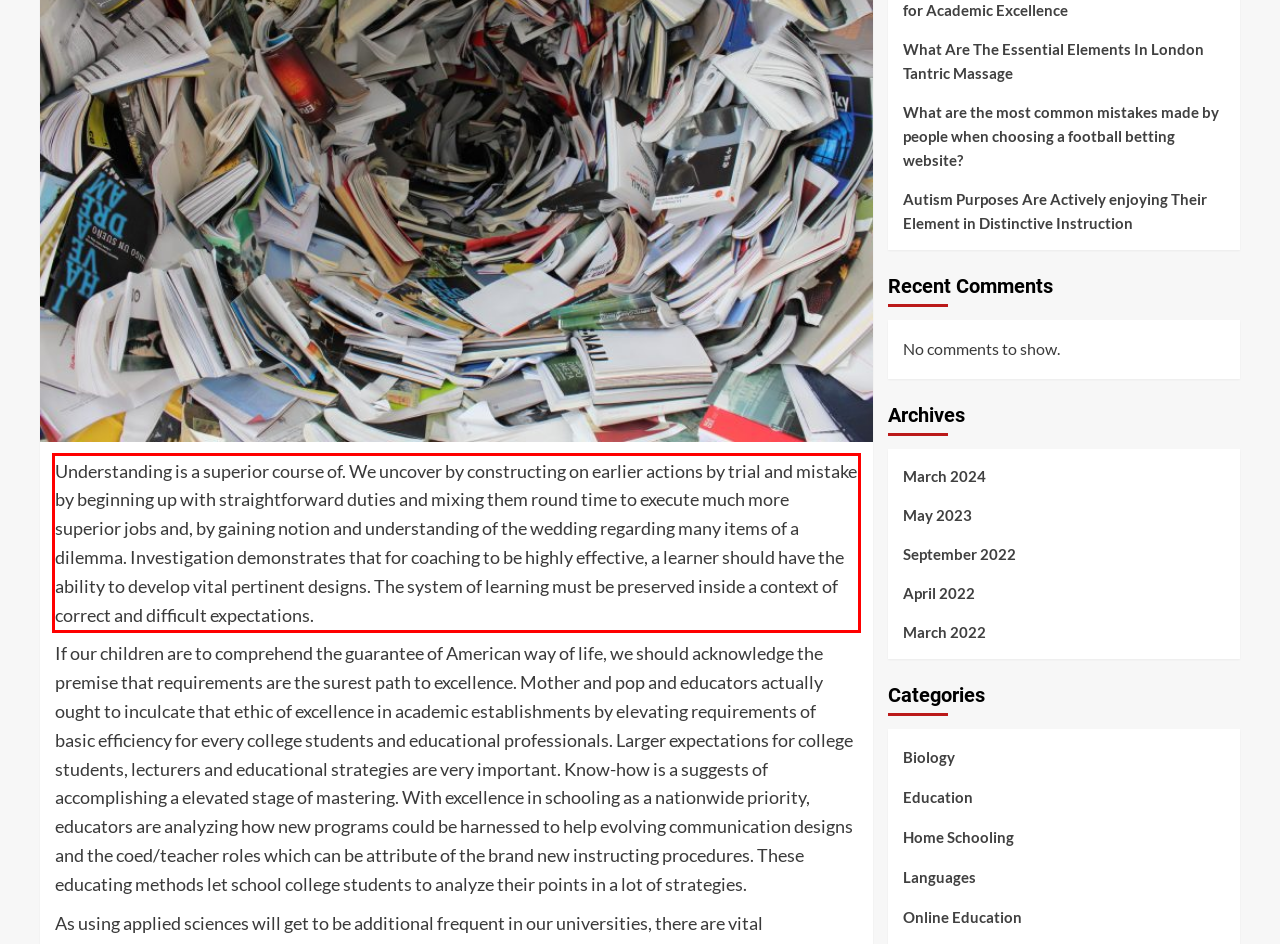Given a webpage screenshot, identify the text inside the red bounding box using OCR and extract it.

Understanding is a superior course of. We uncover by constructing on earlier actions by trial and mistake by beginning up with straightforward duties and mixing them round time to execute much more superior jobs and, by gaining notion and understanding of the wedding regarding many items of a dilemma. Investigation demonstrates that for coaching to be highly effective, a learner should have the ability to develop vital pertinent designs. The system of learning must be preserved inside a context of correct and difficult expectations.